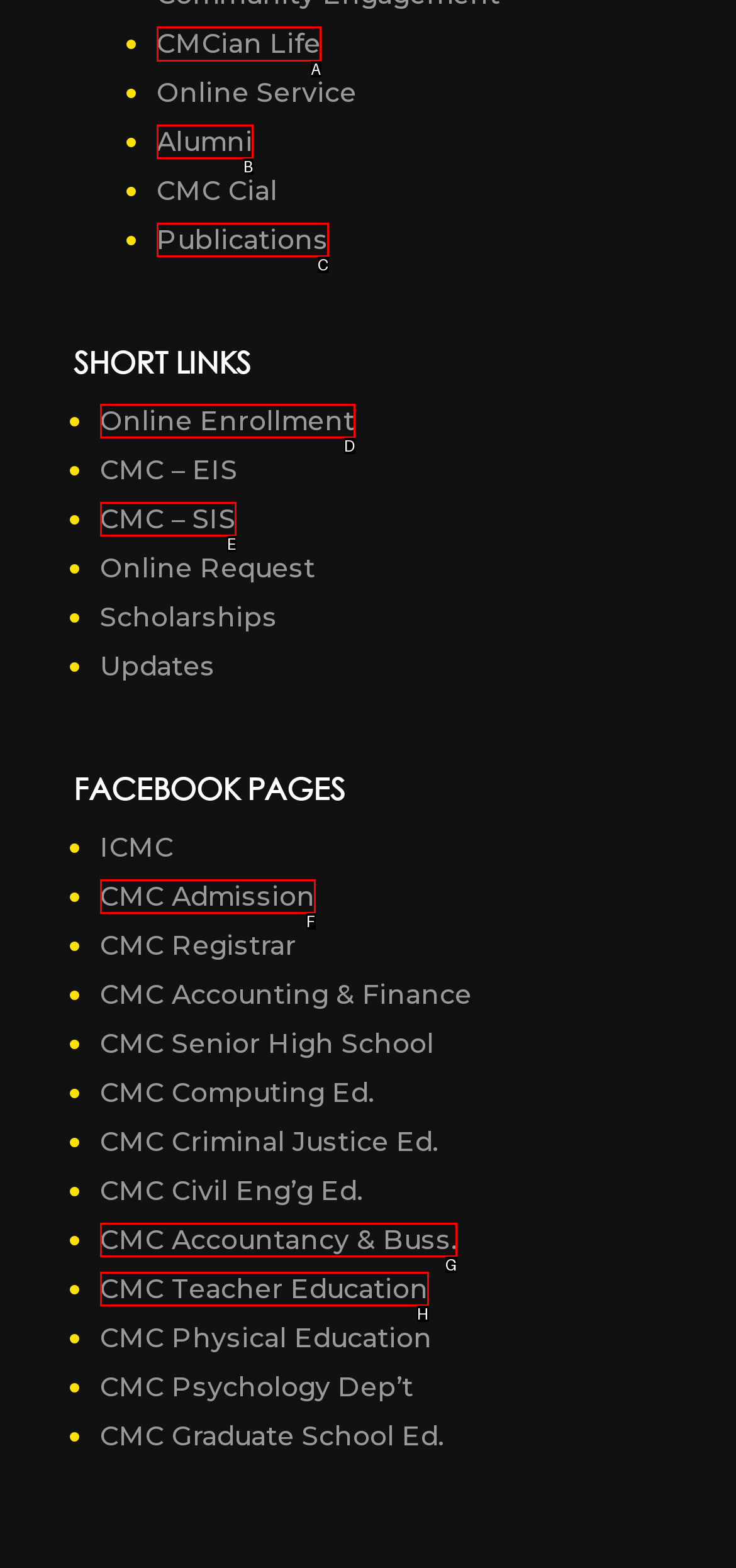For the task: Click CMCian Life, specify the letter of the option that should be clicked. Answer with the letter only.

A